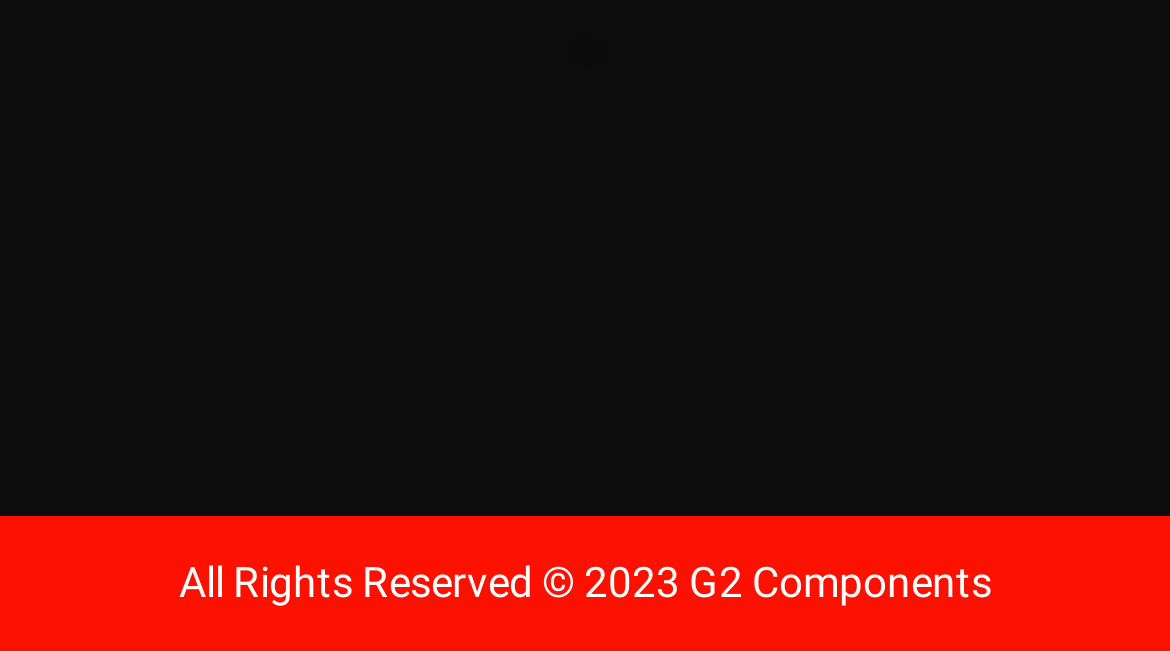Provide a single word or phrase answer to the question: 
What is the position of the image relative to the heading?

Below